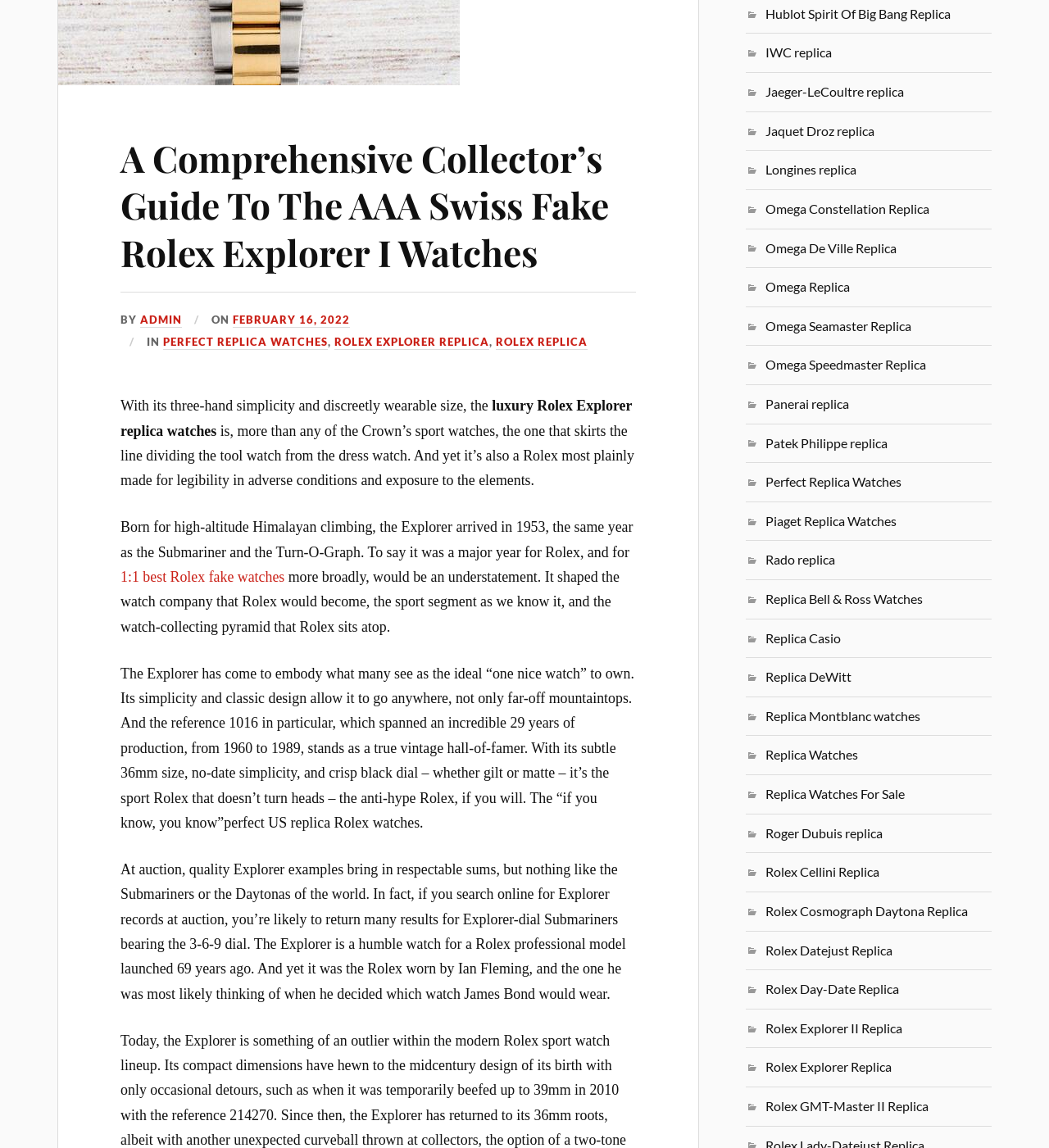Bounding box coordinates are specified in the format (top-left x, top-left y, bottom-right x, bottom-right y). All values are floating point numbers bounded between 0 and 1. Please provide the bounding box coordinate of the region this sentence describes: Replica Bell & Ross Watches

[0.73, 0.515, 0.88, 0.528]